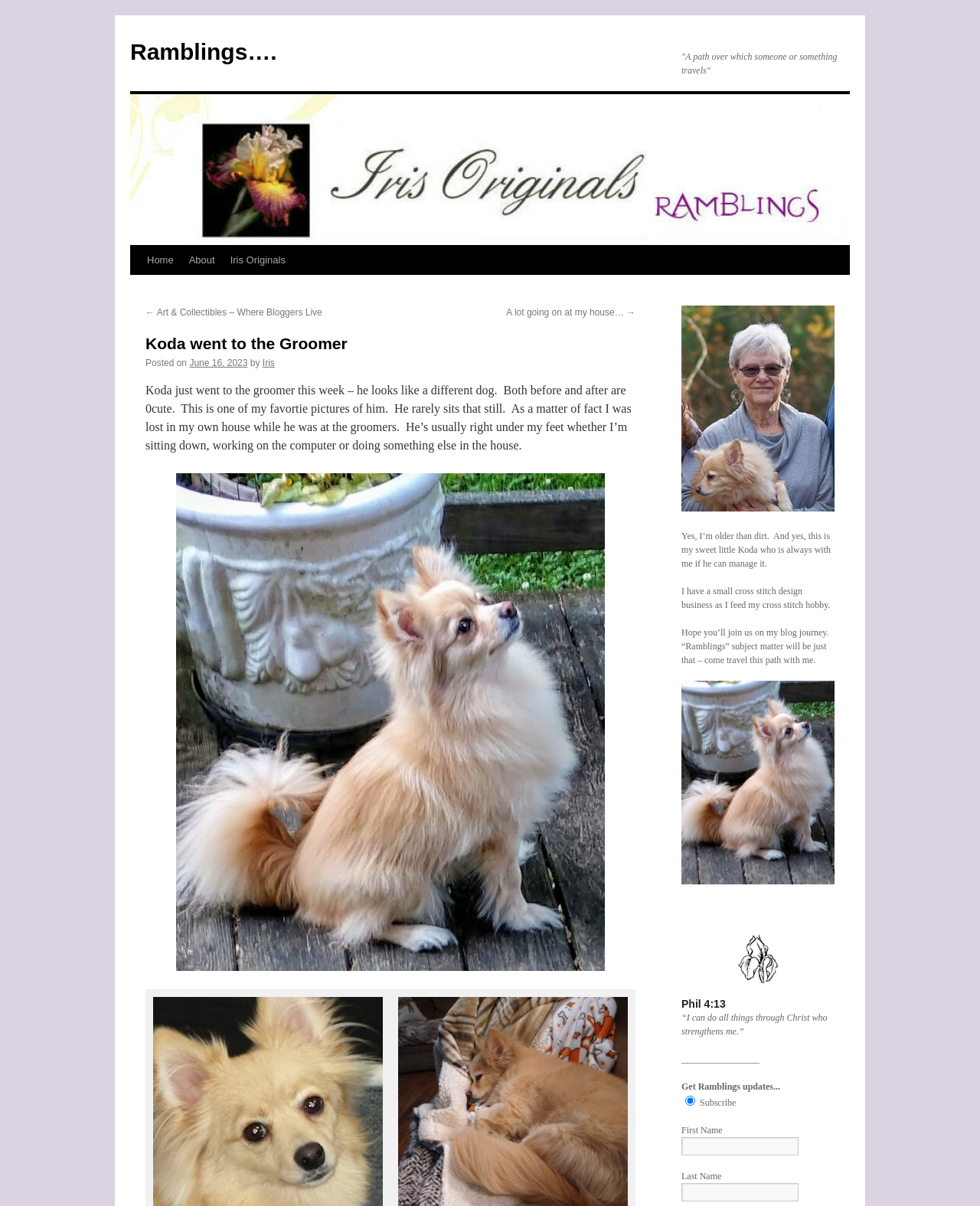Create a detailed description of the webpage's content and layout.

This webpage is a personal blog post about the author's dog, Koda, who recently went to the groomer. At the top of the page, there is a header section with a title "Koda went to the Groomer | Ramblings…" and a link to "Ramblings…". Below the header, there is a navigation menu with links to "Home", "About", and "Iris Originals".

The main content of the page is a blog post with a heading "Koda went to the Groomer". The post is dated June 16, 2023, and is written by "Iris". The text describes Koda's recent grooming experience and includes a personal anecdote about the author getting lost in their own house while Koda was at the groomer. The post also mentions that Koda rarely sits still and is usually under the author's feet.

To the right of the main content, there is a sidebar with a complementary section that contains several blocks of text. The first block describes the author as being older than dirt and mentions their cross-stitch design business. The second block invites readers to join the author on their blog journey. The third block displays a Bible verse, Phil 4:13, and its corresponding text. Below the verse, there is a section to subscribe to the blog's updates, with a radio button to select "Subscribe" and two text boxes to enter the first and last names.

There are no images on the page, but the text is well-organized and easy to read. The overall structure of the page is simple and clean, with a clear hierarchy of headings and sections.